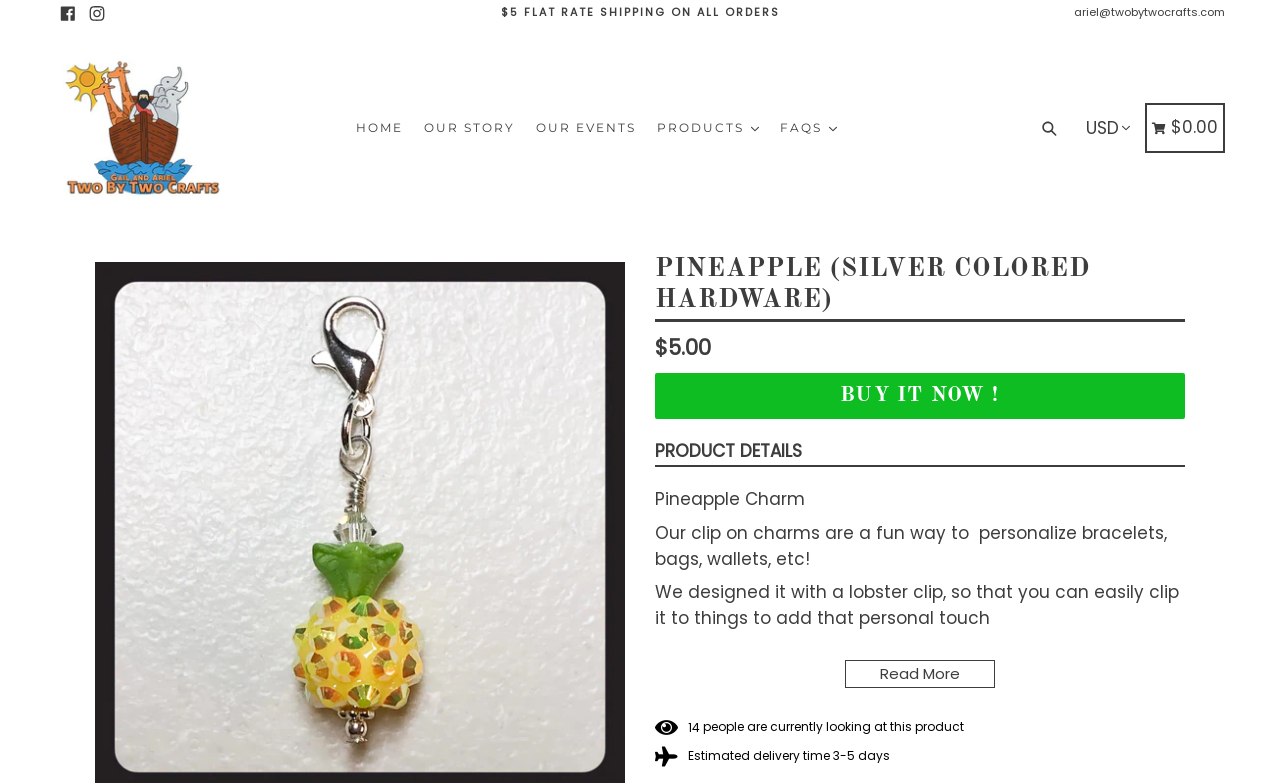Provide the bounding box for the UI element matching this description: "Donate".

None